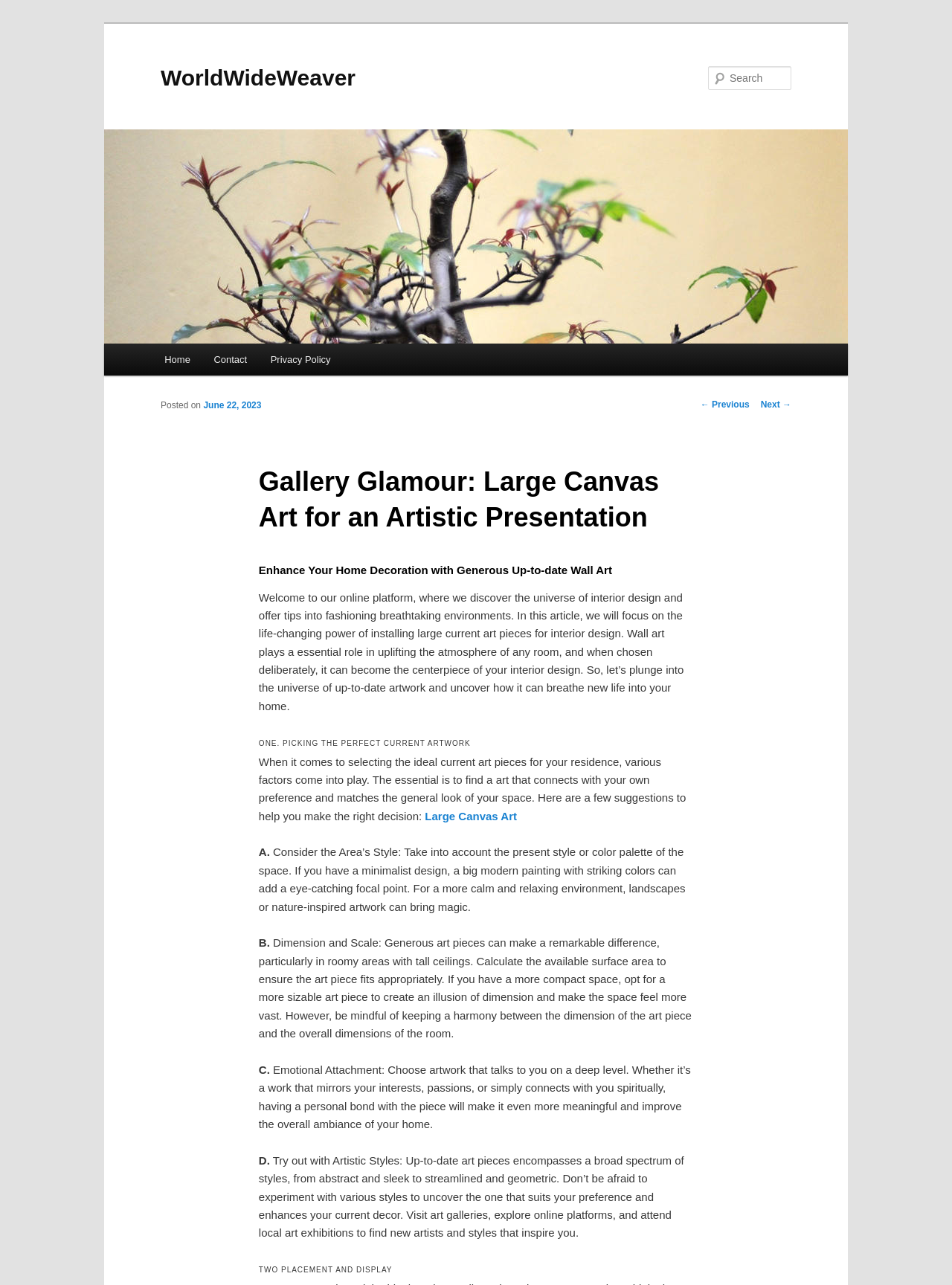Determine the bounding box coordinates of the region that needs to be clicked to achieve the task: "Go to the home page".

[0.16, 0.267, 0.212, 0.292]